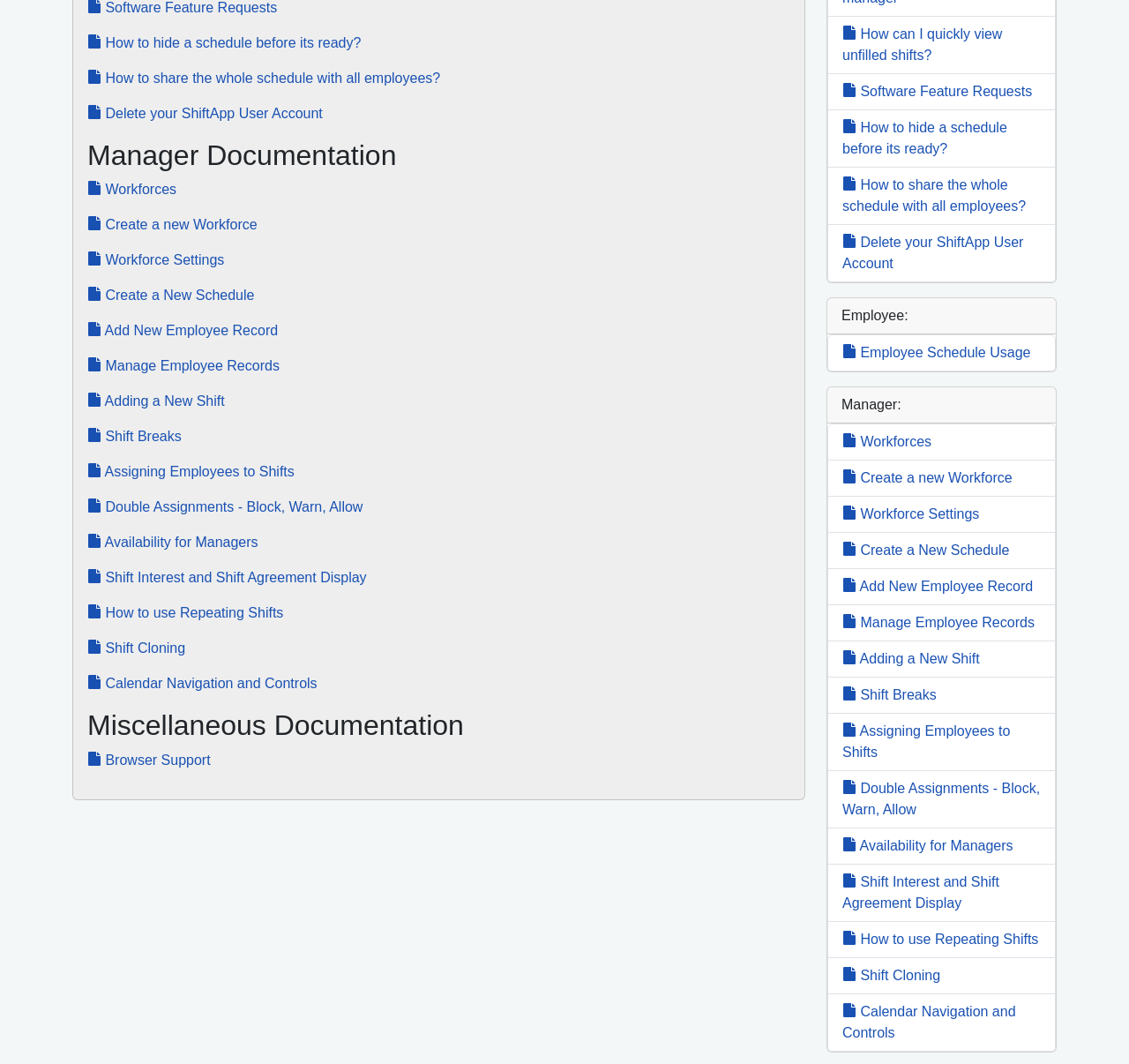Find the UI element described as: "How to use Repeating Shifts" and predict its bounding box coordinates. Ensure the coordinates are four float numbers between 0 and 1, [left, top, right, bottom].

[0.746, 0.875, 0.92, 0.889]